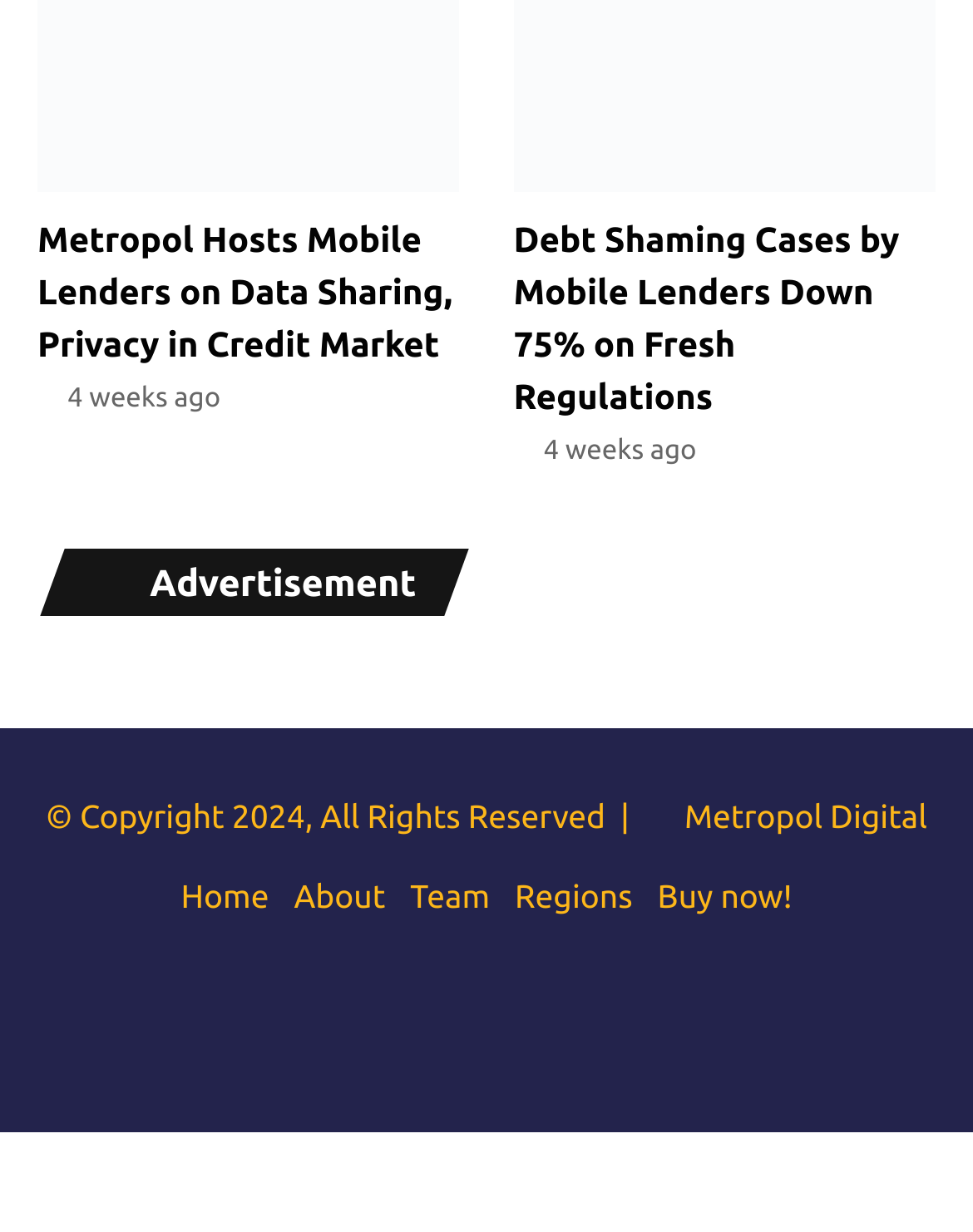How old are the news articles?
Using the image, respond with a single word or phrase.

4 weeks